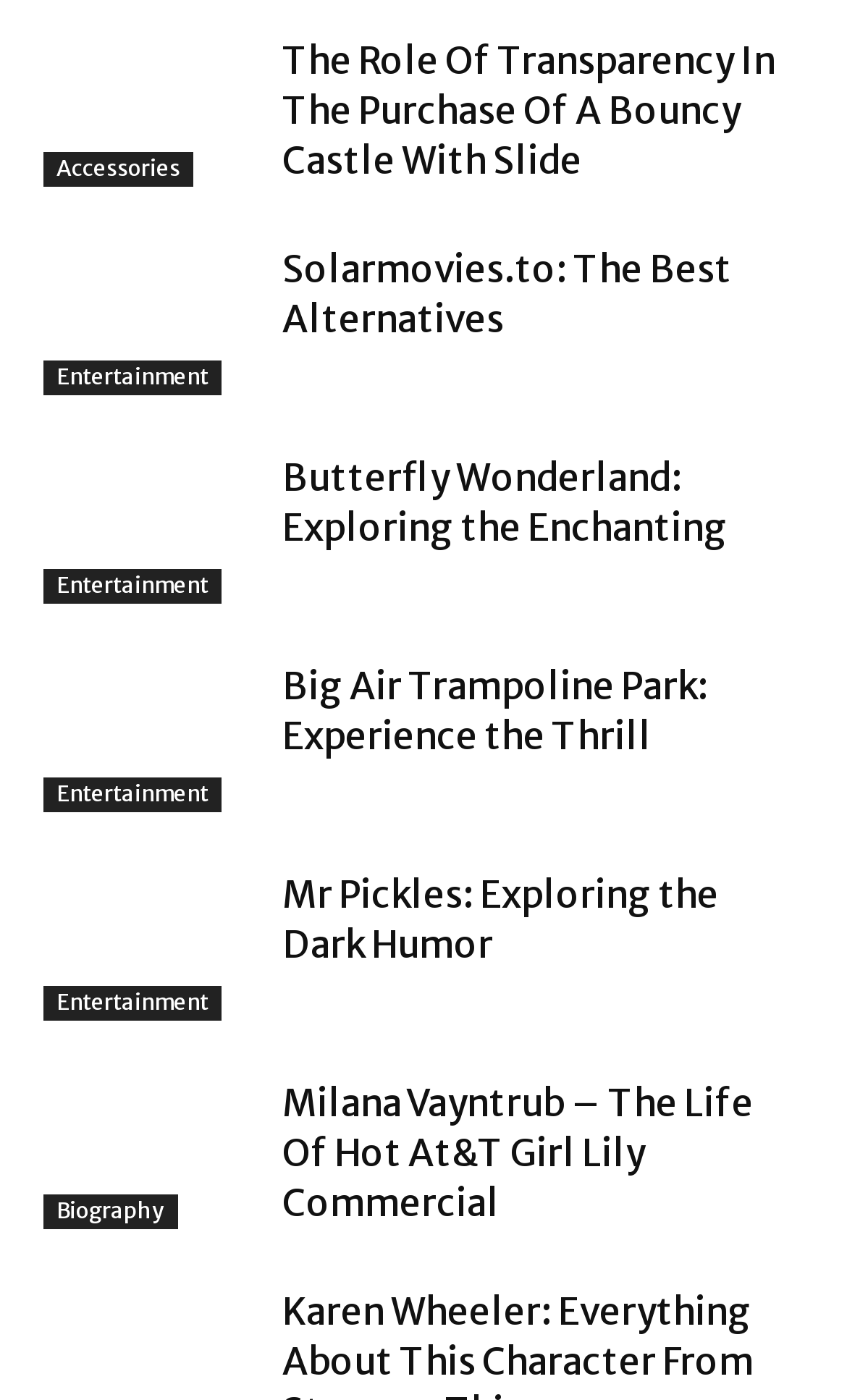Please identify the bounding box coordinates of the element on the webpage that should be clicked to follow this instruction: "Read about The Role Of Transparency In The Purchase Of A Bouncy Castle With Slide". The bounding box coordinates should be given as four float numbers between 0 and 1, formatted as [left, top, right, bottom].

[0.333, 0.026, 0.949, 0.133]